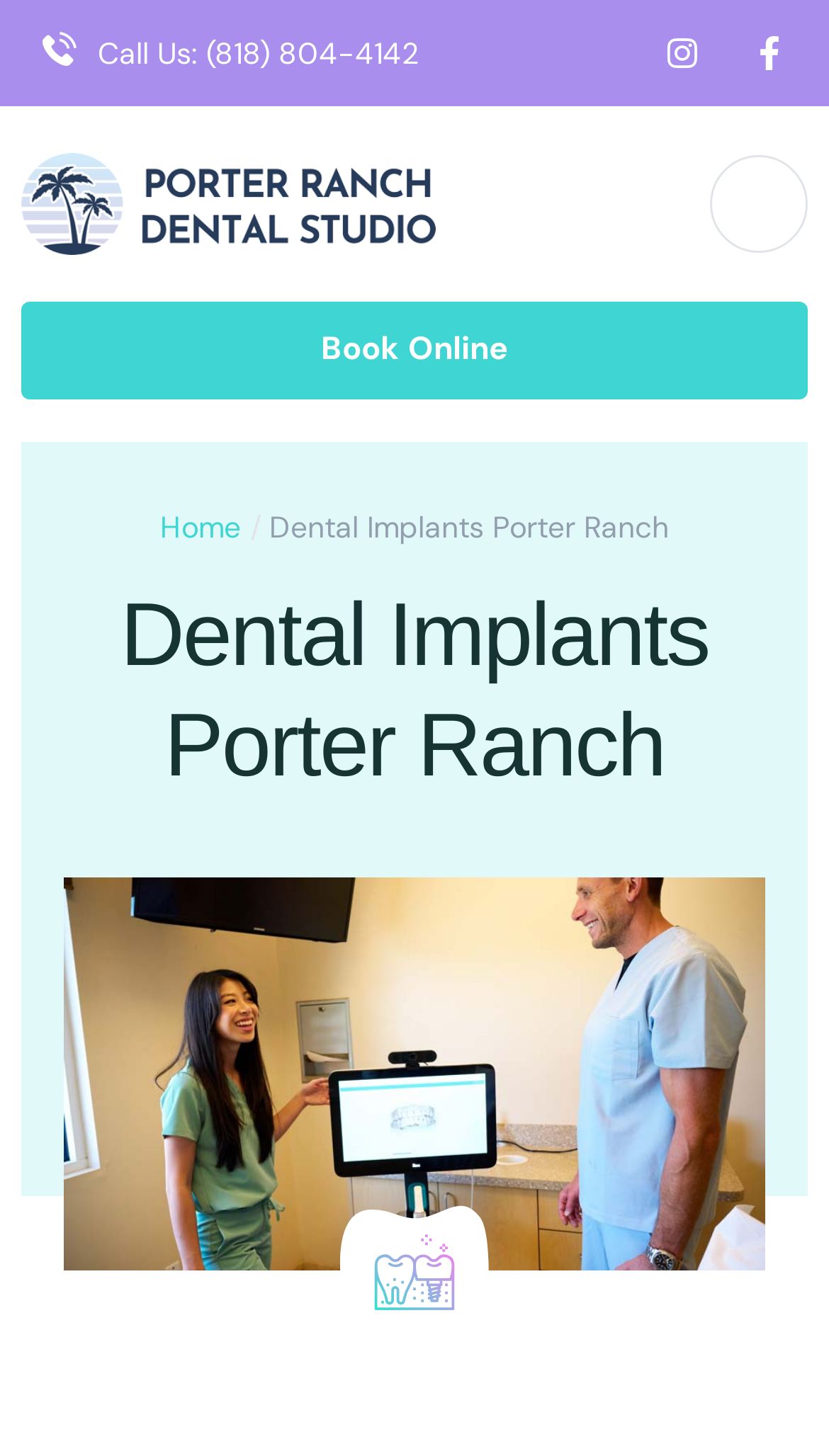Based on the image, provide a detailed response to the question:
What is the name of the dental studio?

I found the name of the dental studio by looking at the image at the top of the webpage, which has the studio's name written on it.